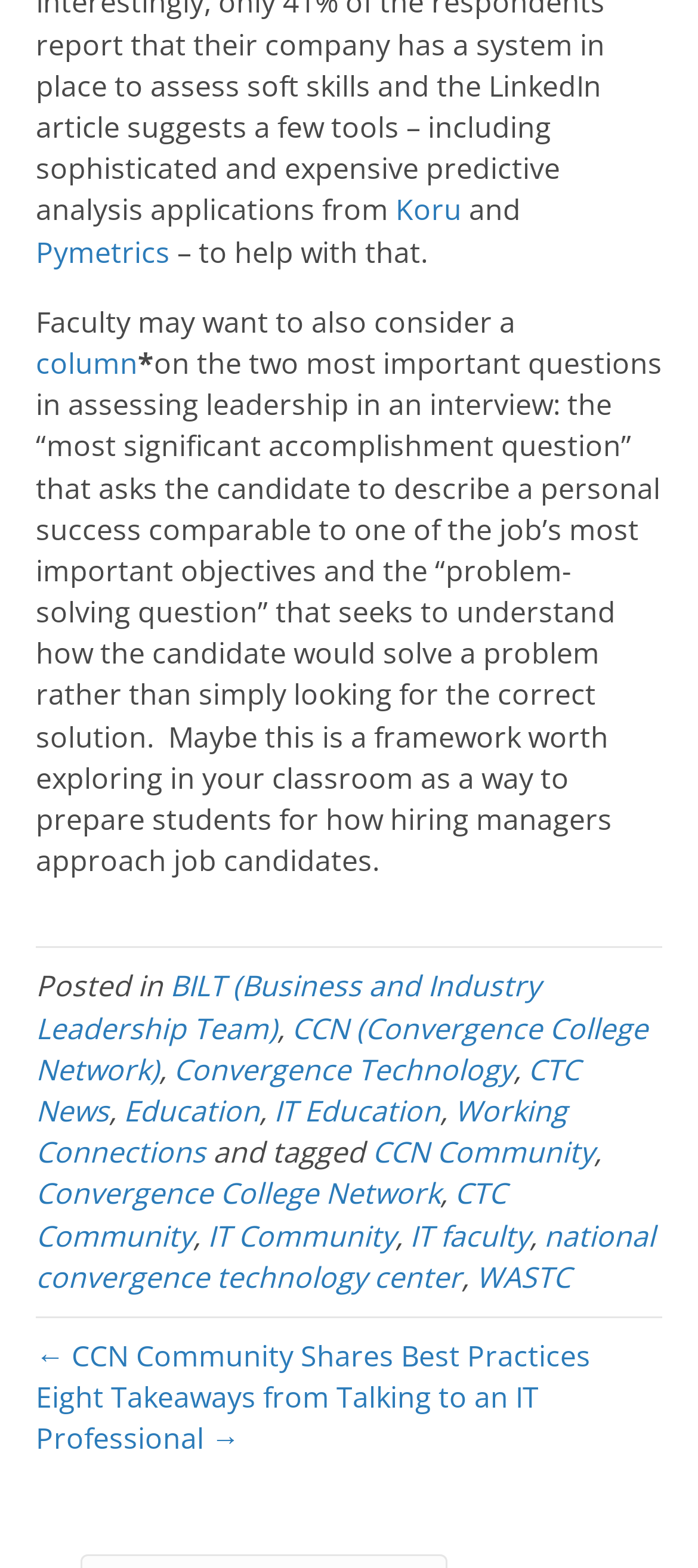Answer the question below using just one word or a short phrase: 
How many categories are mentioned in the text?

Multiple